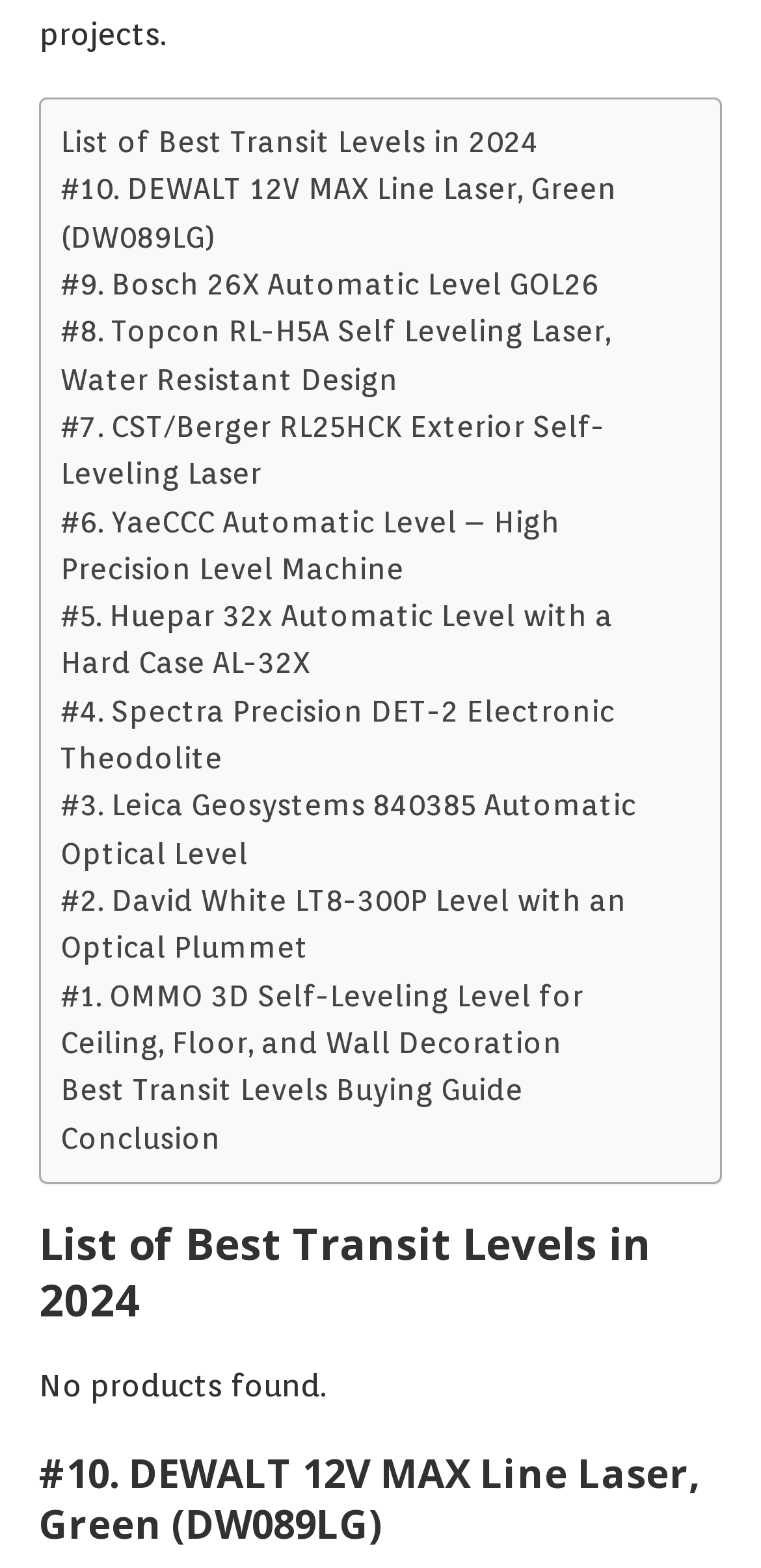How many sections are there in the article?
Using the image, provide a detailed and thorough answer to the question.

I found three main sections in the article: the list of transit levels, the buying guide, and the conclusion, which are separated by headings and links.